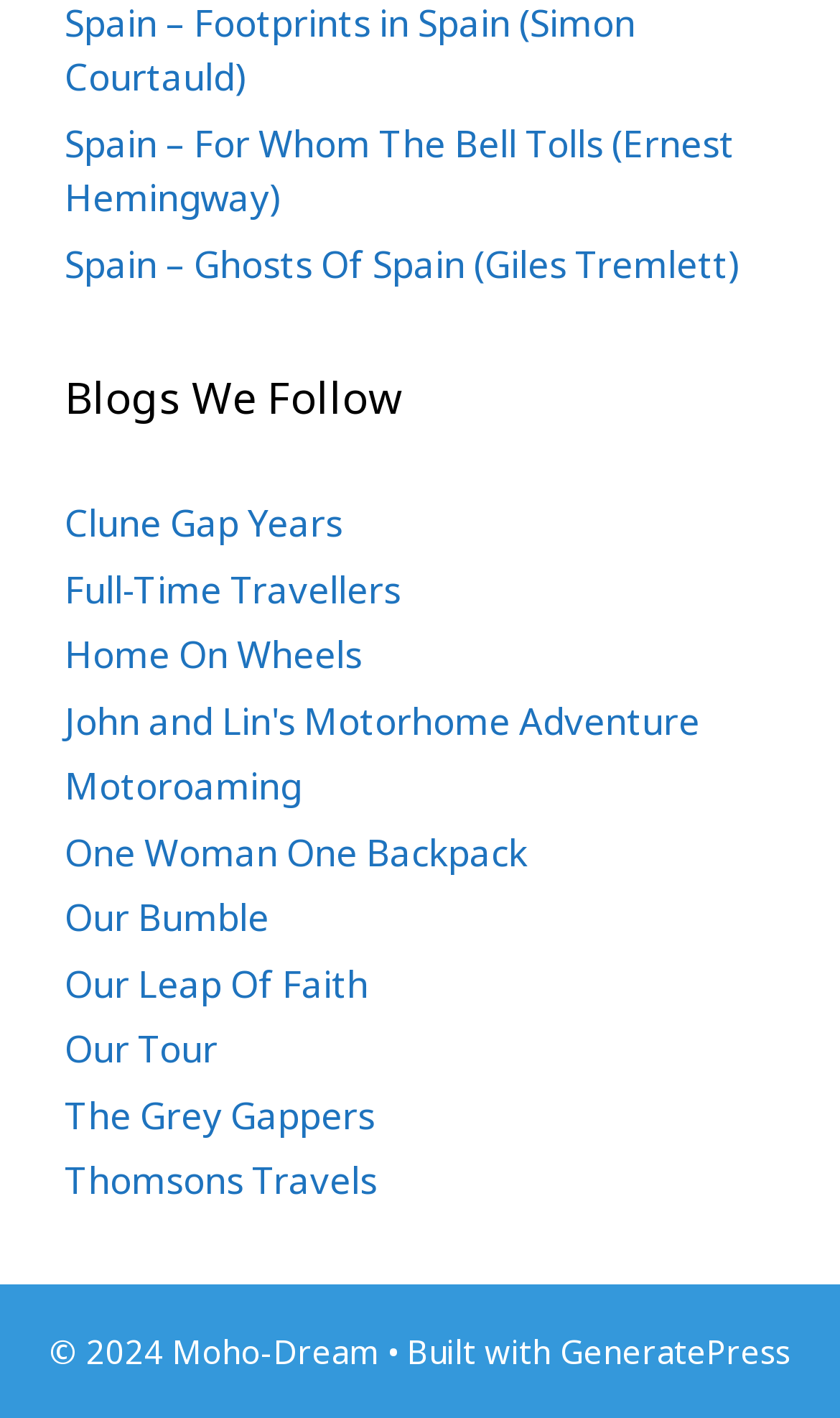From the element description: "Motoroaming", extract the bounding box coordinates of the UI element. The coordinates should be expressed as four float numbers between 0 and 1, in the order [left, top, right, bottom].

[0.077, 0.537, 0.359, 0.572]